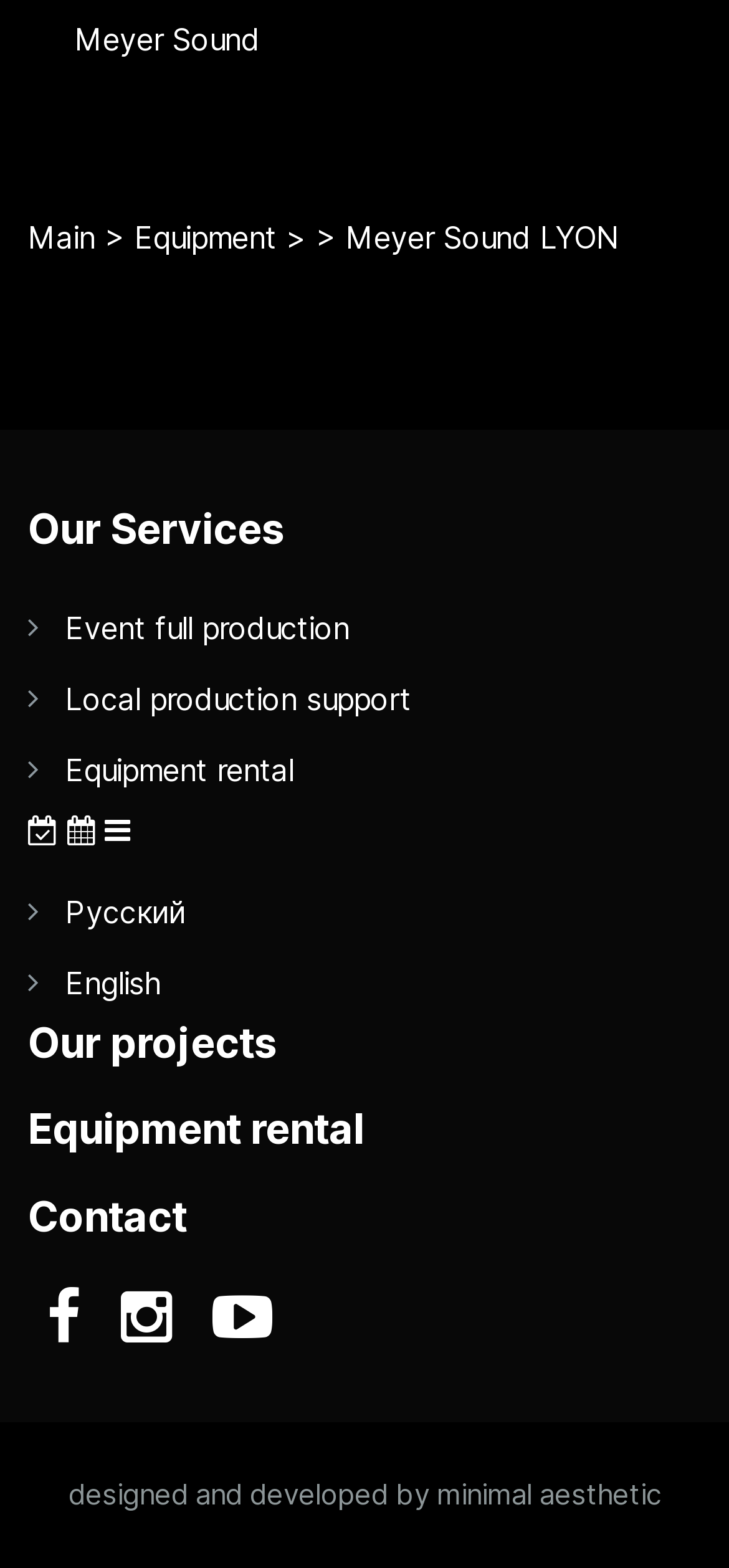Provide the bounding box coordinates for the UI element described in this sentence: "Local production support". The coordinates should be four float values between 0 and 1, i.e., [left, top, right, bottom].

[0.09, 0.434, 0.564, 0.458]